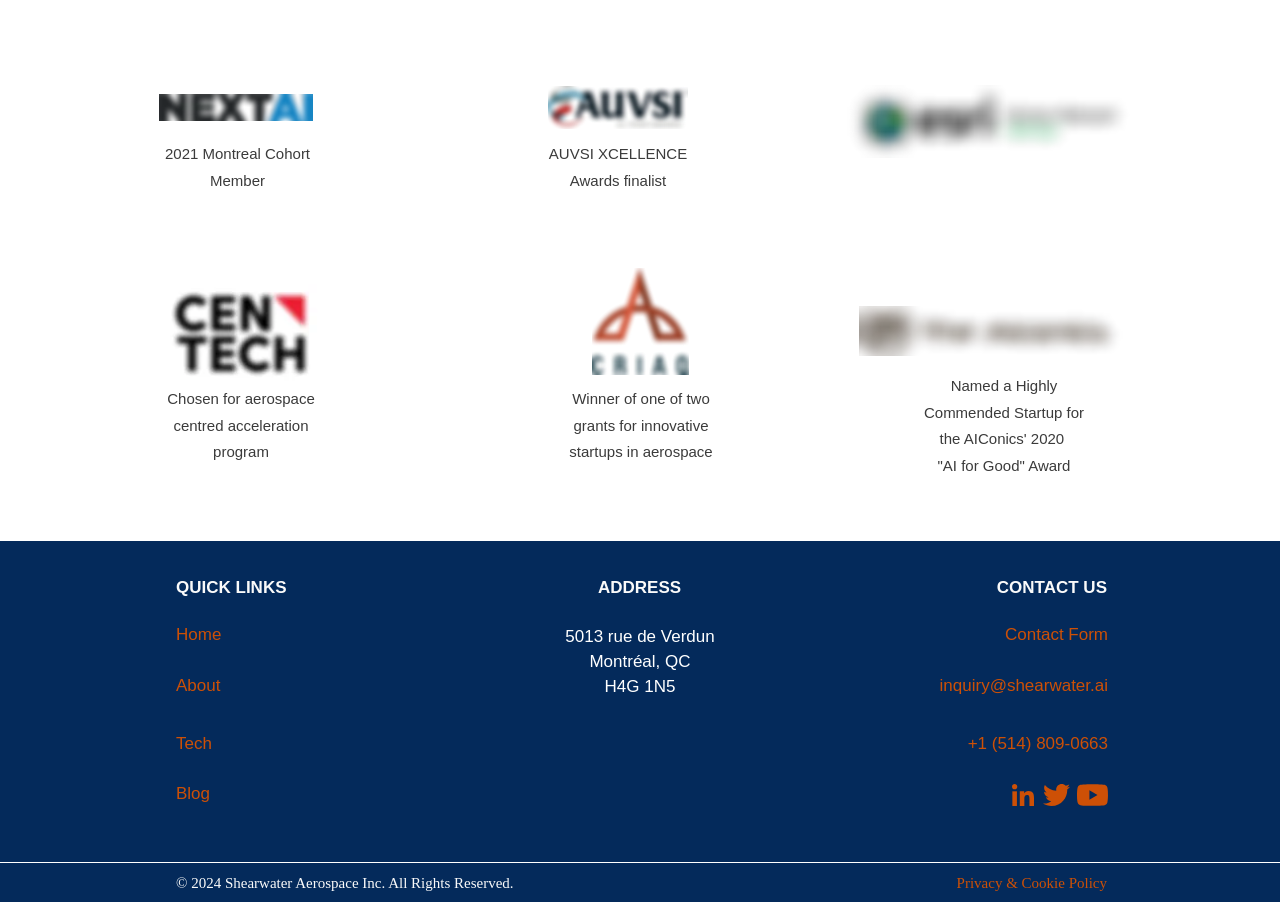What is the phone number of the company?
Please look at the screenshot and answer in one word or a short phrase.

+1 (514) 809-0663